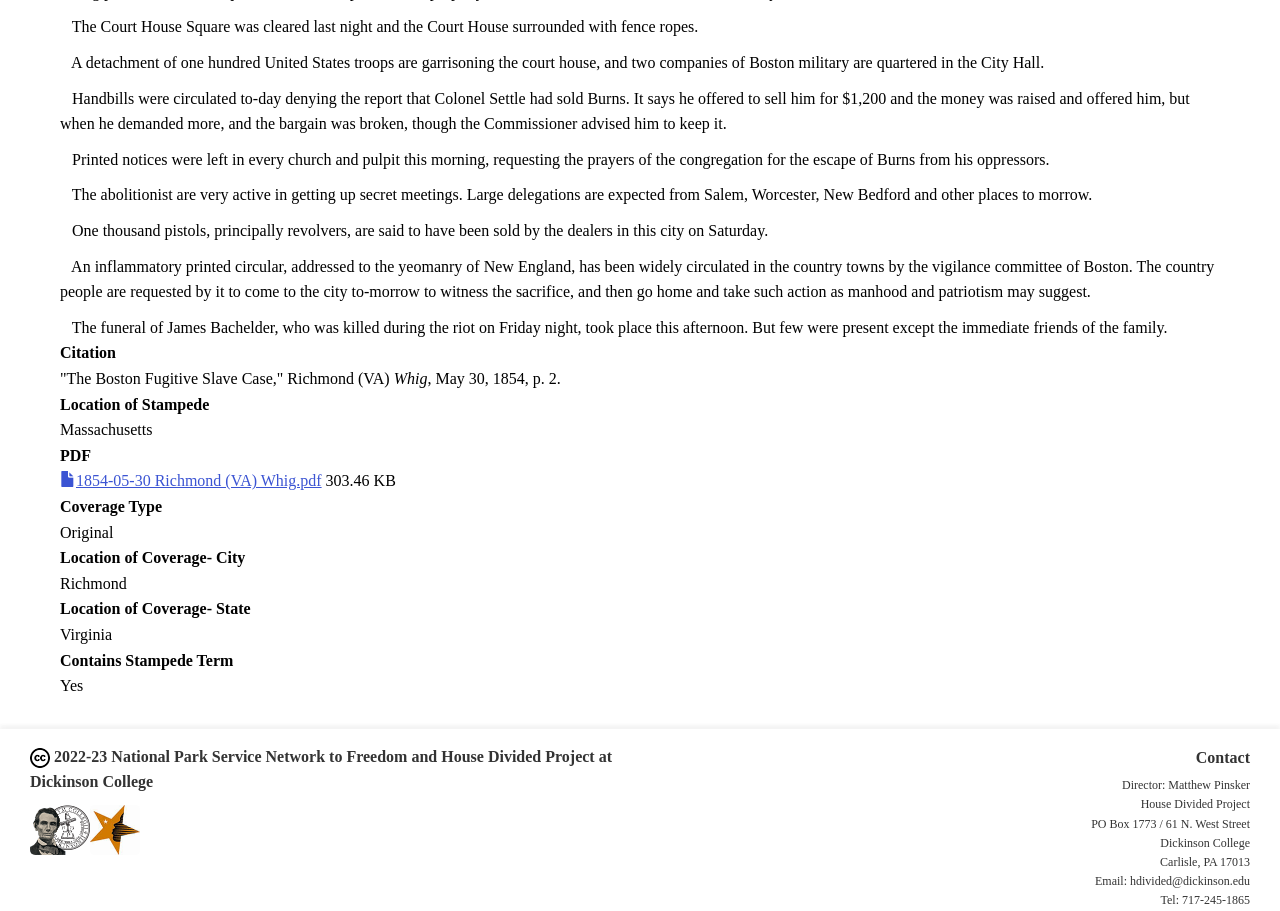Who is the director of the House Divided Project?
Please provide a single word or phrase answer based on the image.

Matthew Pinsker